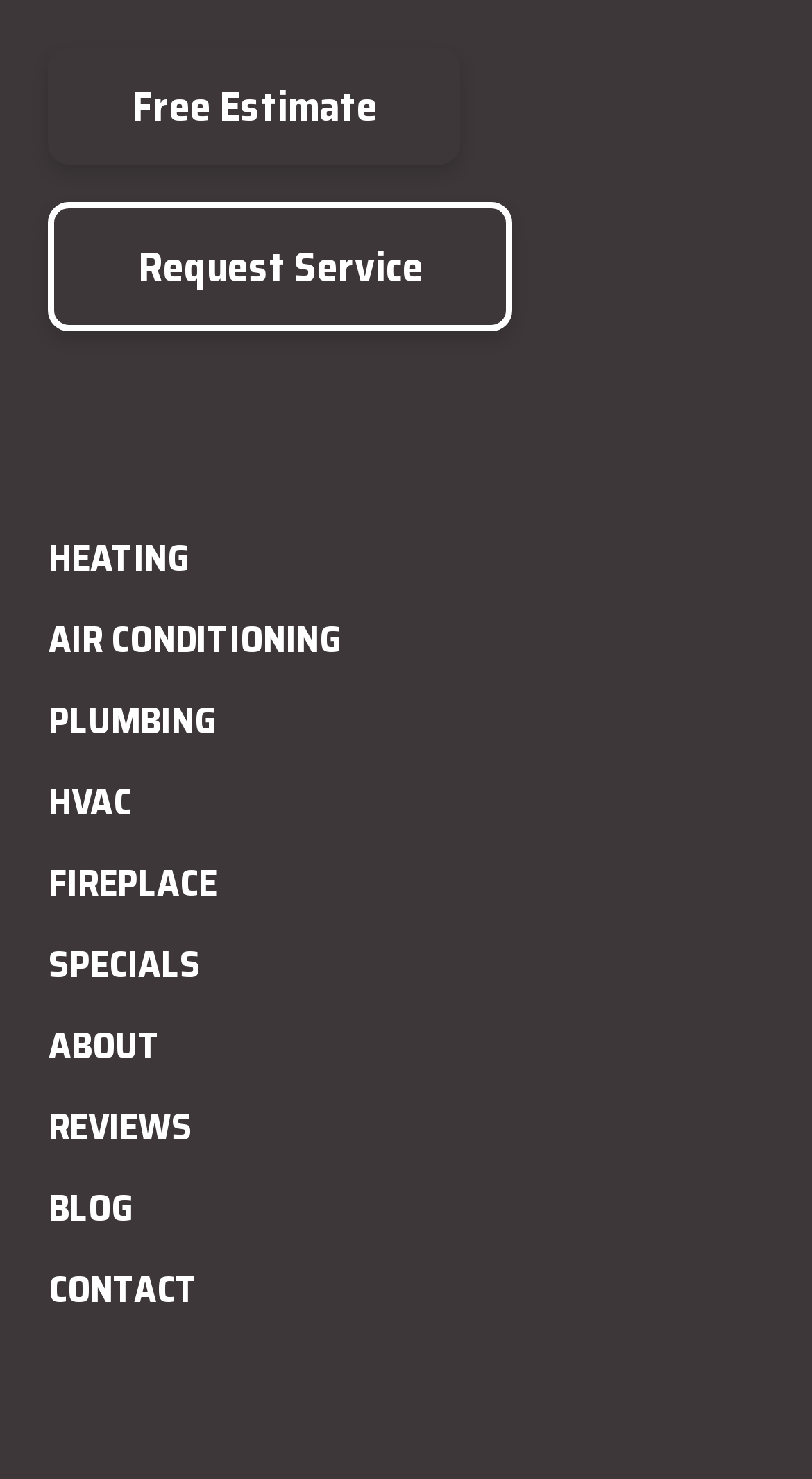Determine the bounding box for the described UI element: "Request Service".

[0.06, 0.137, 0.632, 0.225]